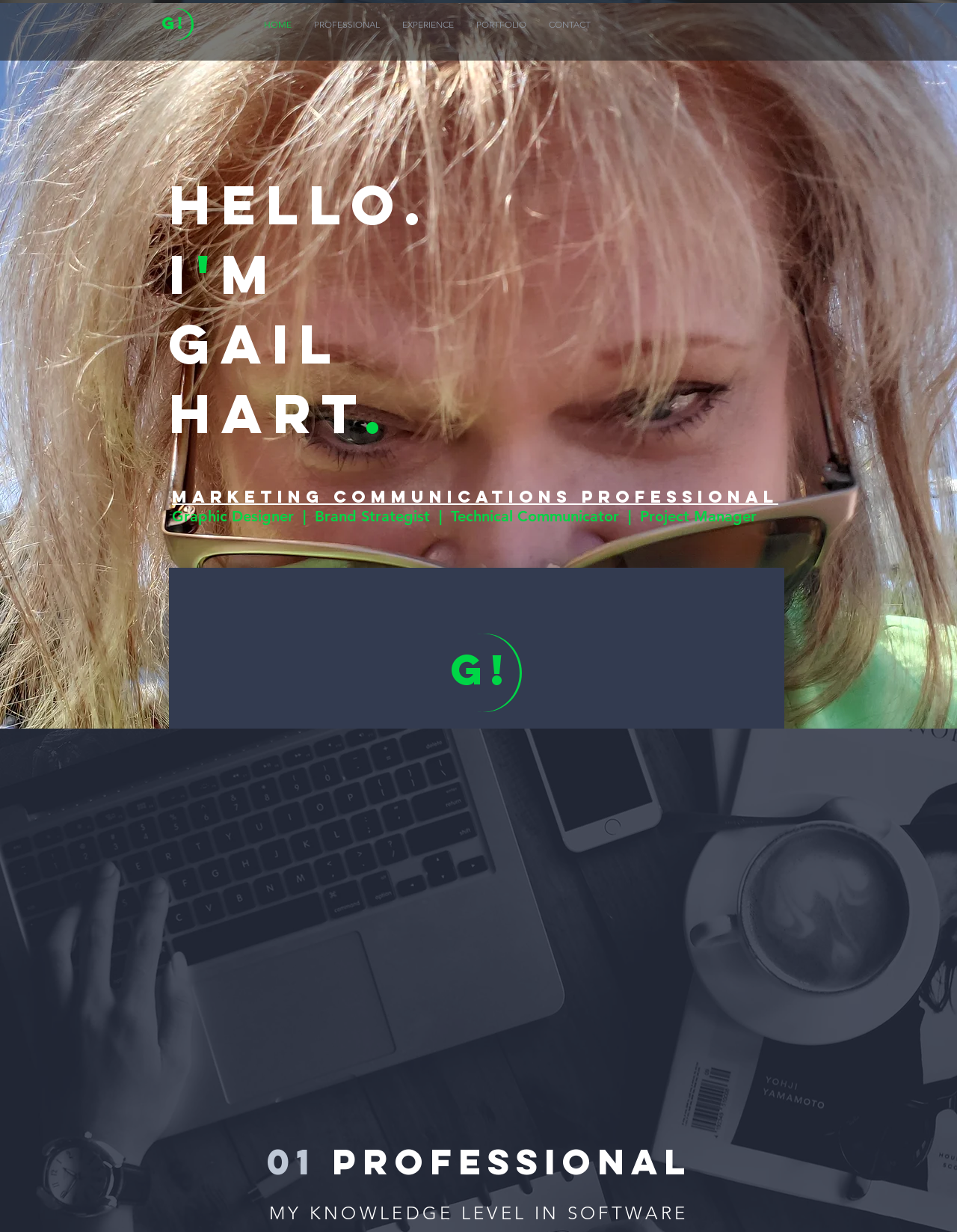Answer the question using only a single word or phrase: 
What is the section below the navigation links?

Professional